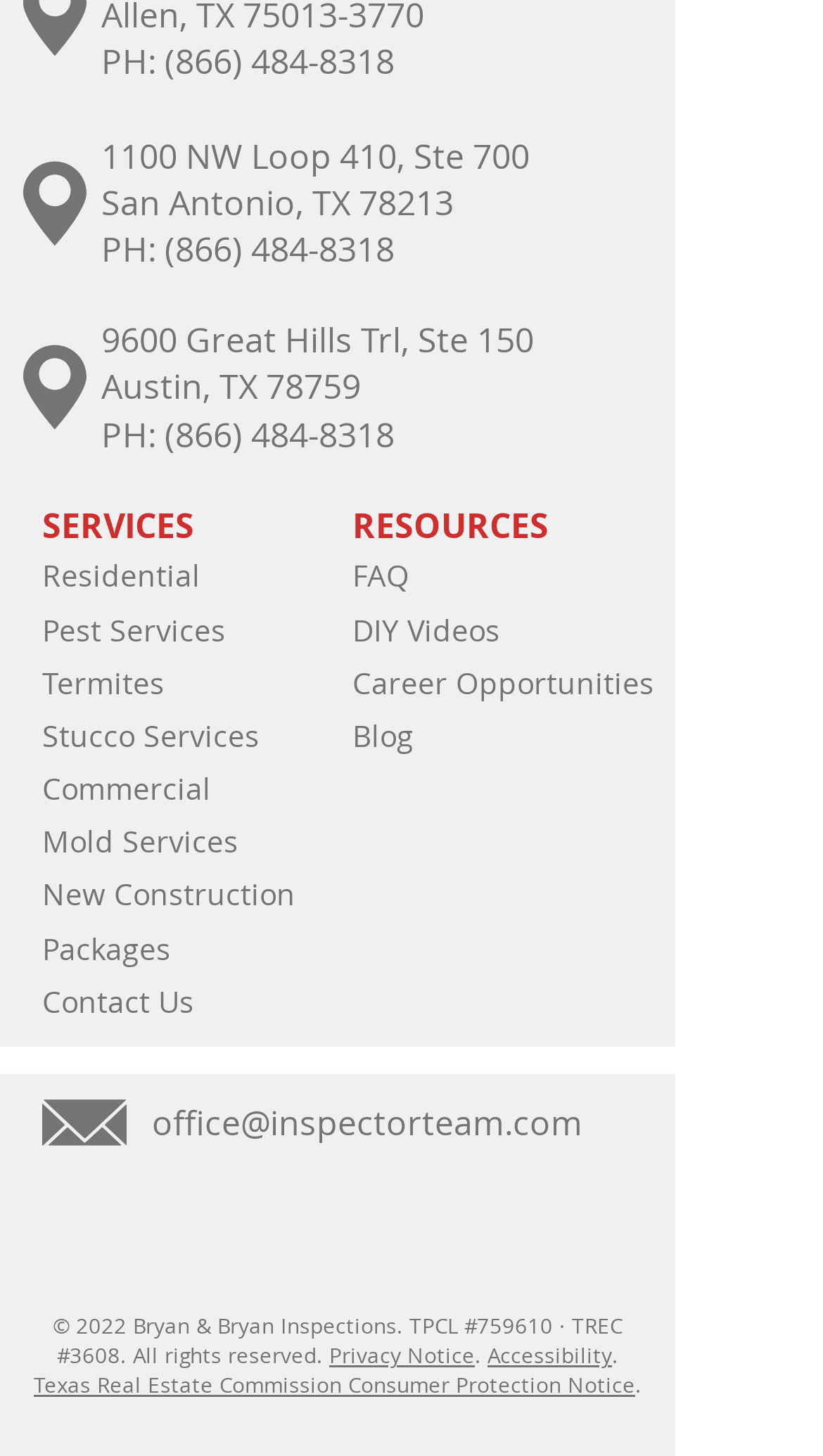Please identify the bounding box coordinates of the element I should click to complete this instruction: 'Visit Facebook page'. The coordinates should be given as four float numbers between 0 and 1, like this: [left, top, right, bottom].

[0.044, 0.83, 0.133, 0.88]